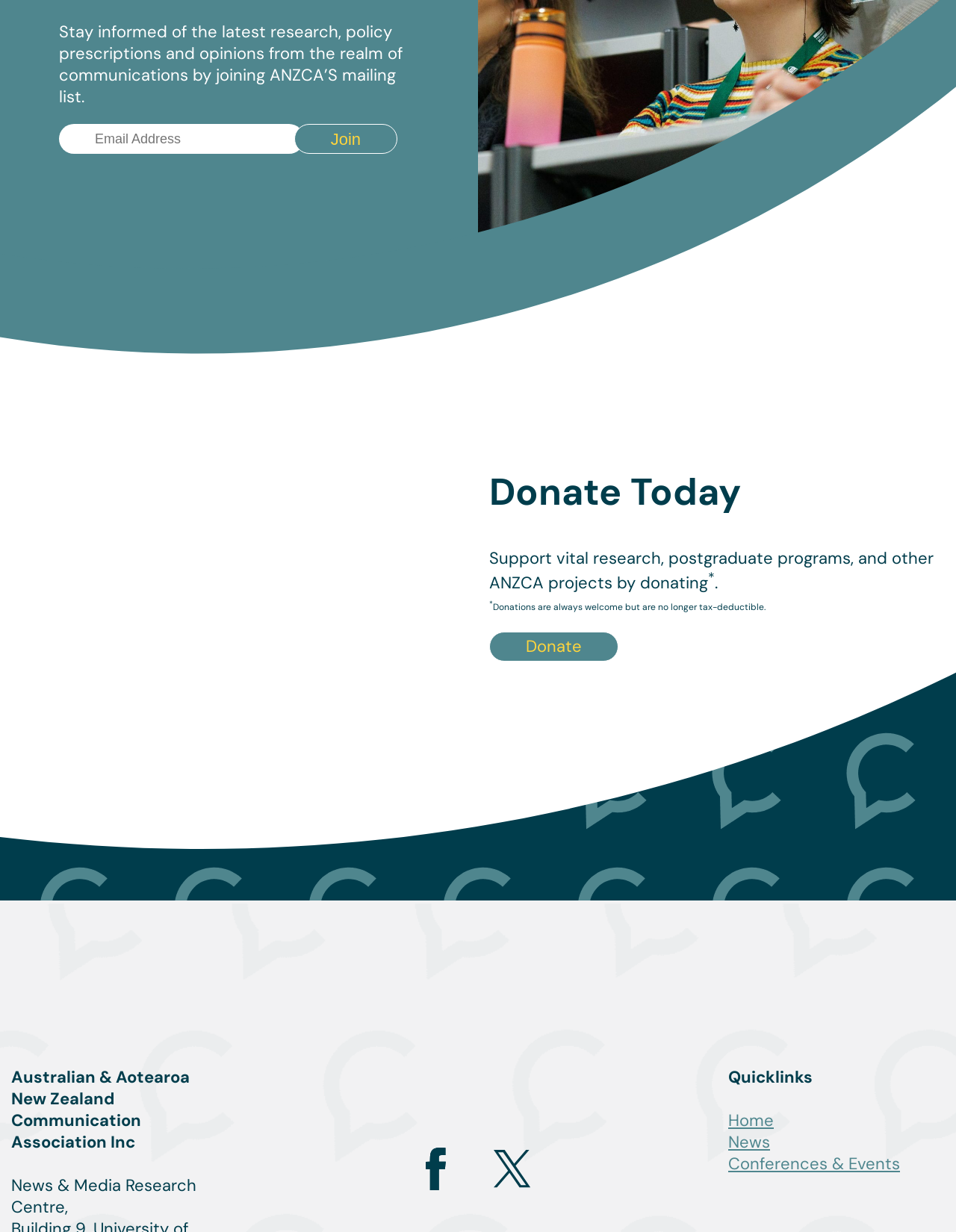Please reply with a single word or brief phrase to the question: 
What are the quick links available?

Home, News, Conferences & Events